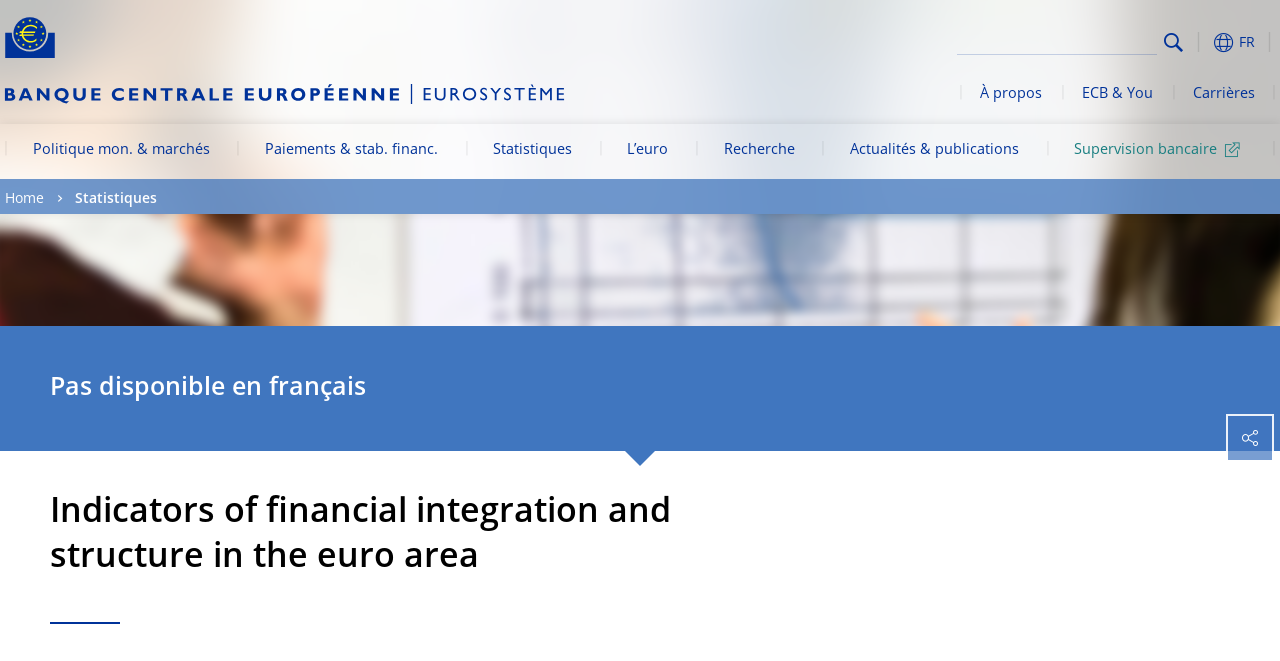What is the topic of the current webpage?
From the image, respond using a single word or phrase.

Indicators of financial integration and structure in the euro area